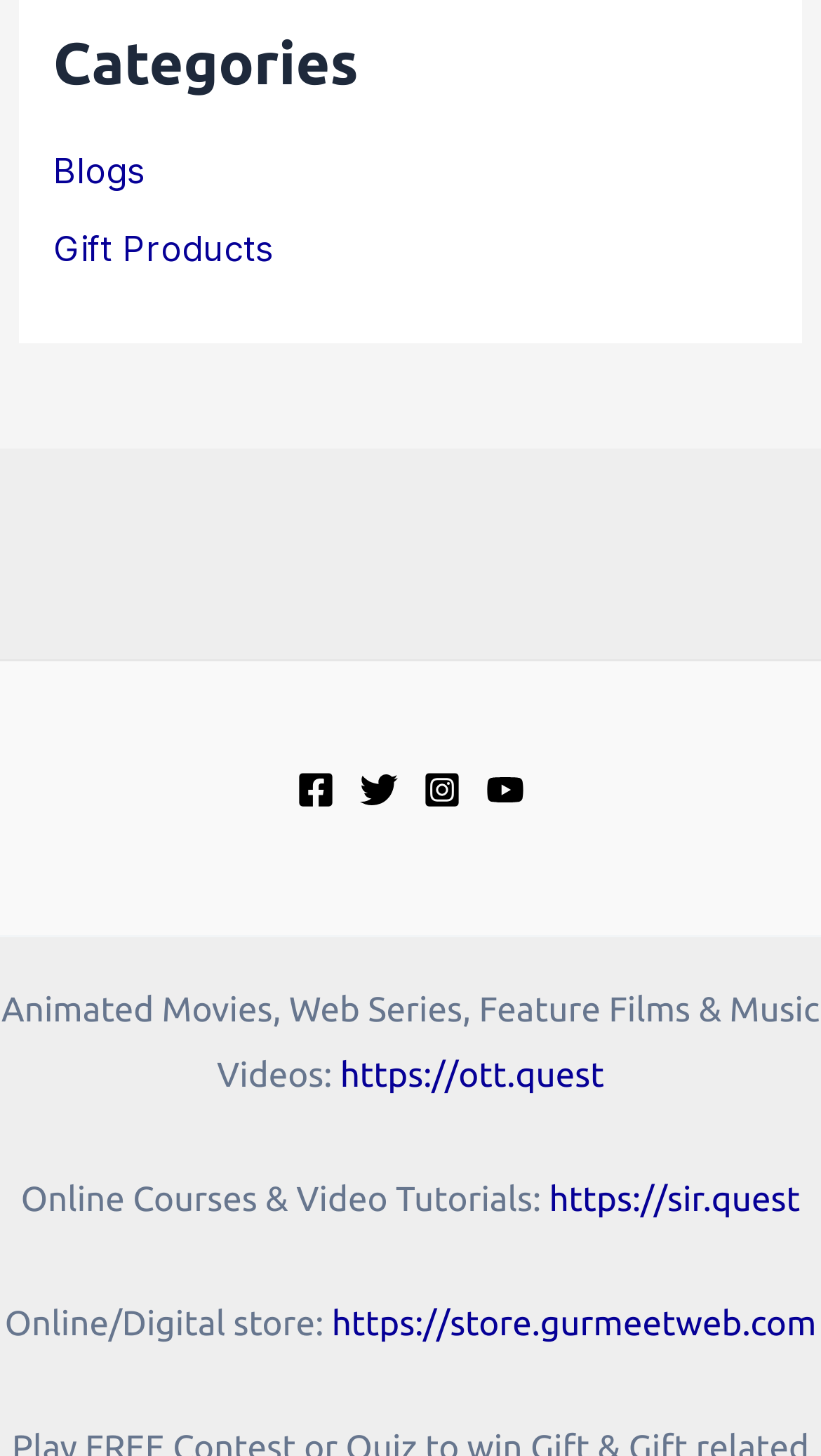Determine the bounding box coordinates of the region I should click to achieve the following instruction: "Explore the 'Online/Digital store'". Ensure the bounding box coordinates are four float numbers between 0 and 1, i.e., [left, top, right, bottom].

[0.404, 0.897, 0.994, 0.923]